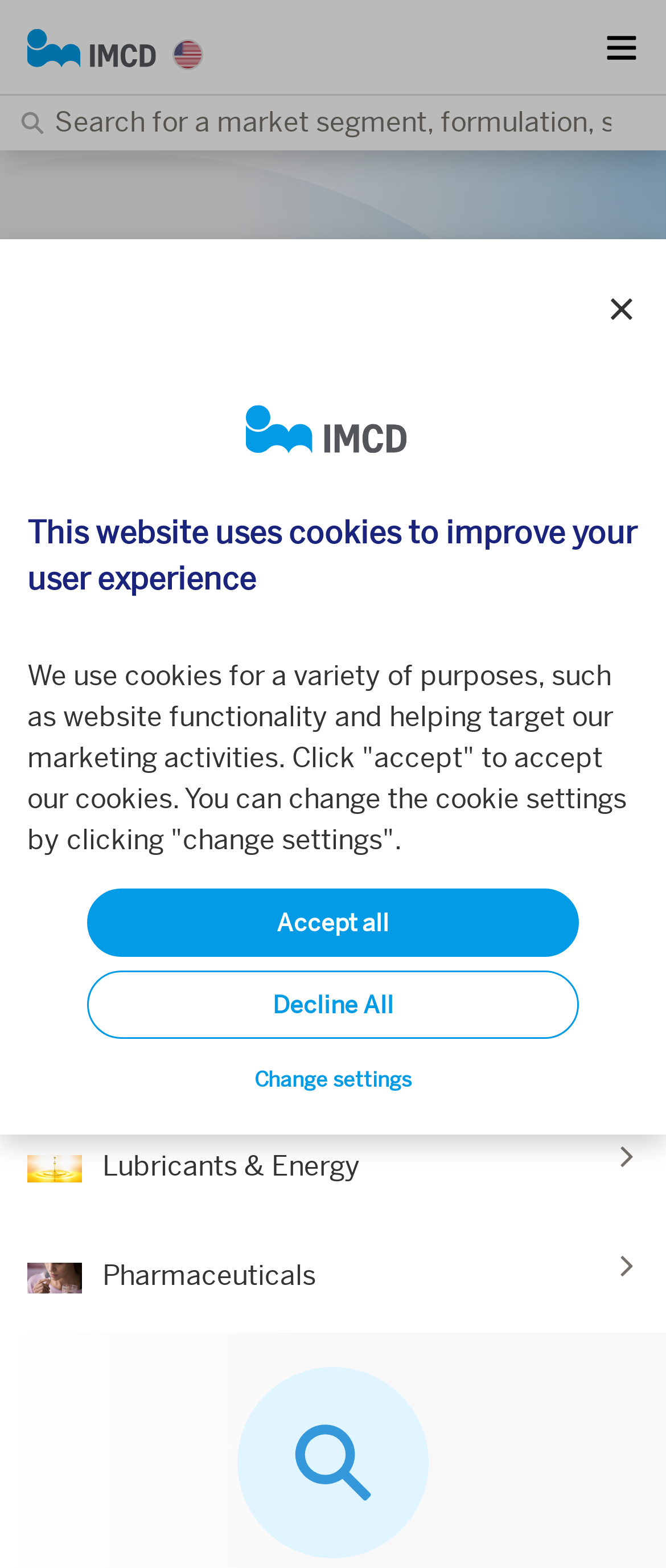Please indicate the bounding box coordinates of the element's region to be clicked to achieve the instruction: "Toggle the menu". Provide the coordinates as four float numbers between 0 and 1, i.e., [left, top, right, bottom].

[0.877, 0.004, 0.99, 0.056]